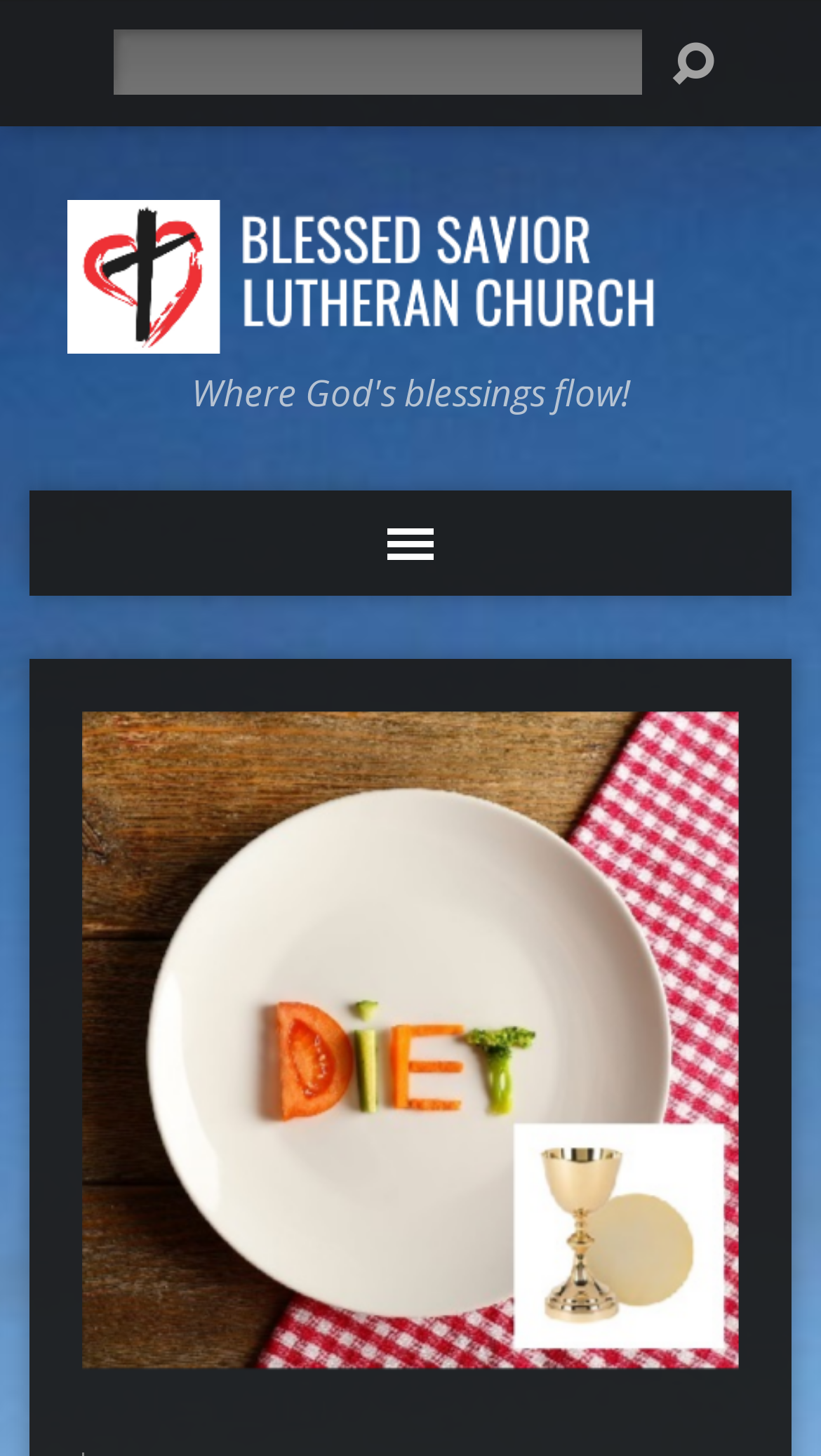Predict the bounding box of the UI element that fits this description: "alt="Blessed Savior Lutheran Church"".

[0.082, 0.212, 0.918, 0.239]